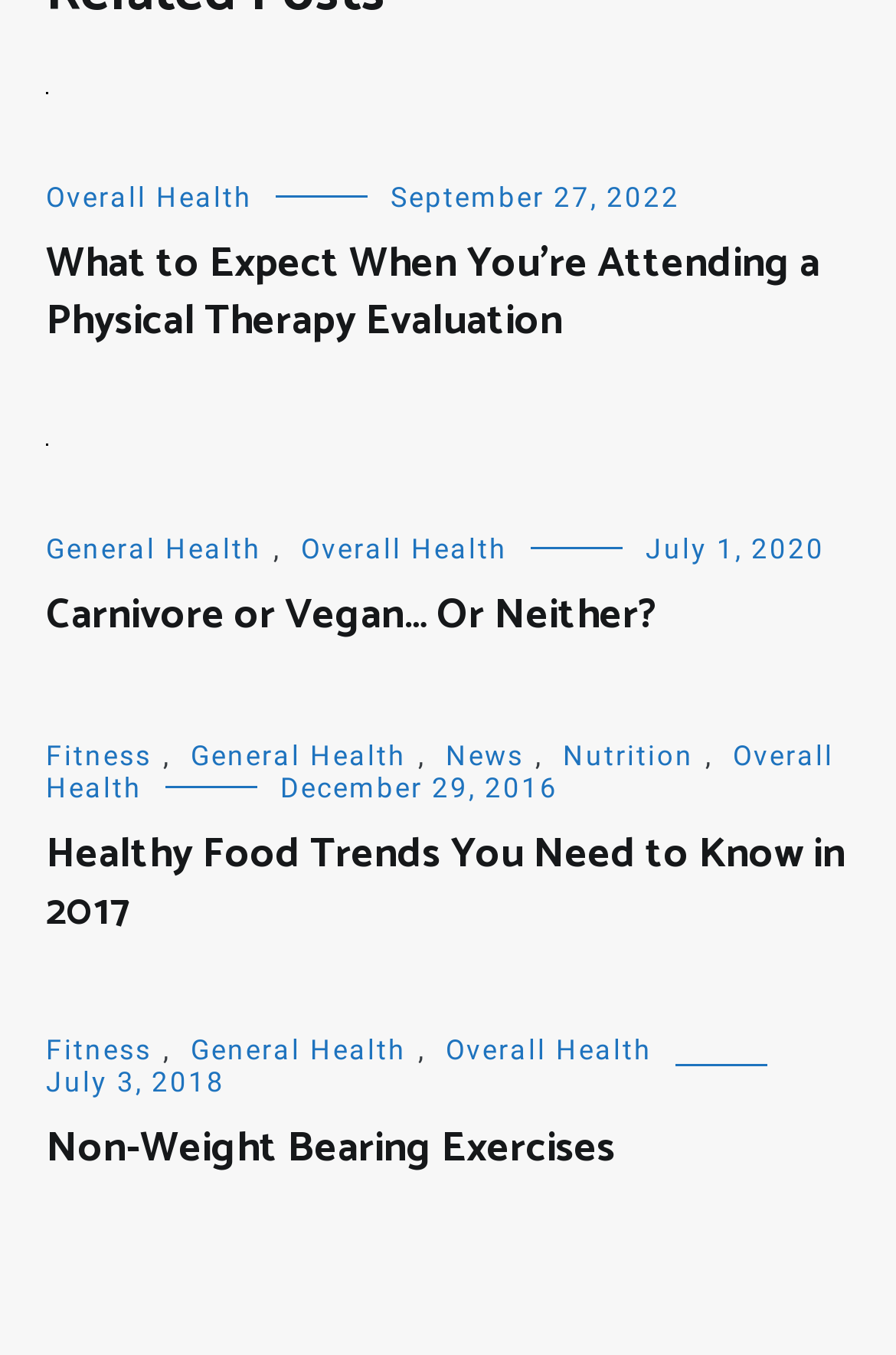Please identify the bounding box coordinates of the element that needs to be clicked to execute the following command: "View the post about carnivore or vegan diet". Provide the bounding box using four float numbers between 0 and 1, formatted as [left, top, right, bottom].

[0.051, 0.435, 0.949, 0.478]